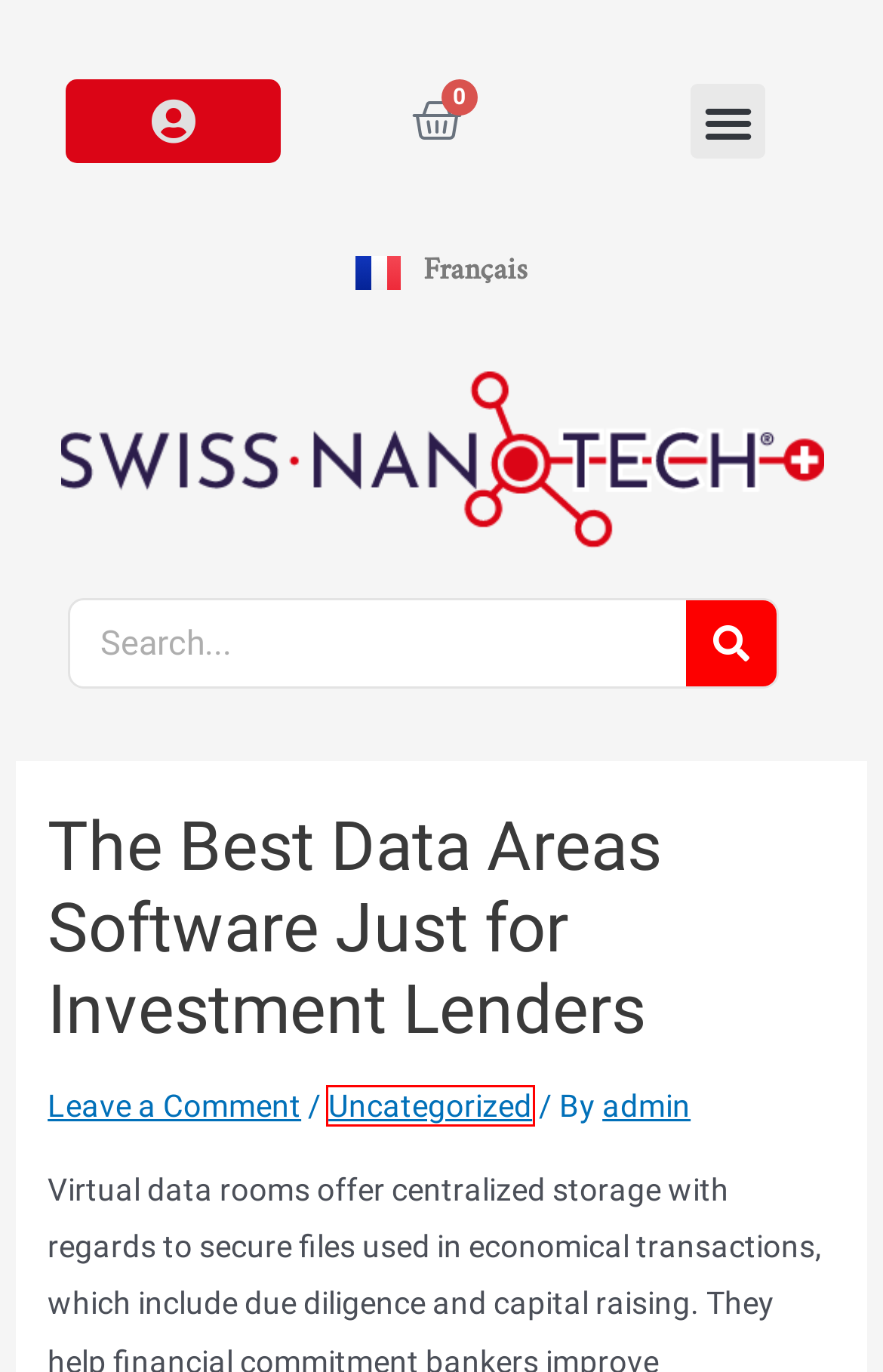Provided is a screenshot of a webpage with a red bounding box around an element. Select the most accurate webpage description for the page that appears after clicking the highlighted element. Here are the candidates:
A. Terms and Conditions – Swiss Nano
B. admin – Swiss Nano
C. Swiss Nano – Prevention is better than cure
D. Find your perfect match with your expert dating advice – Swiss Nano
E. Privacy Policy for Swiss NanoTech – Swiss Nano
F. Meet beautiful bisexual women that are seeking love – Swiss Nano
G. THE SHOP – Swiss Nano
H. Uncategorized – Swiss Nano

H